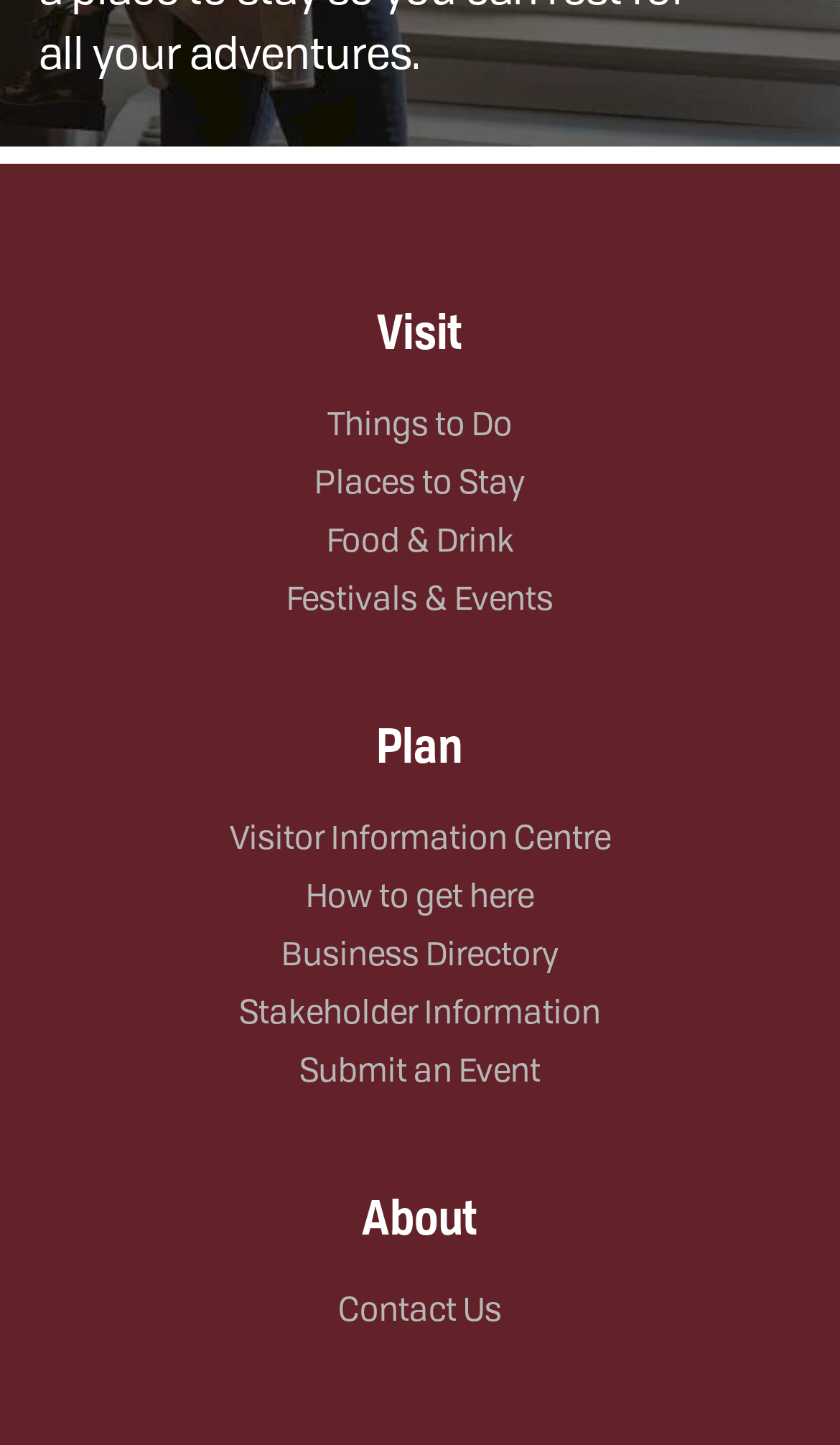Determine the bounding box coordinates of the section to be clicked to follow the instruction: "Go to Worthy News". The coordinates should be given as four float numbers between 0 and 1, formatted as [left, top, right, bottom].

None